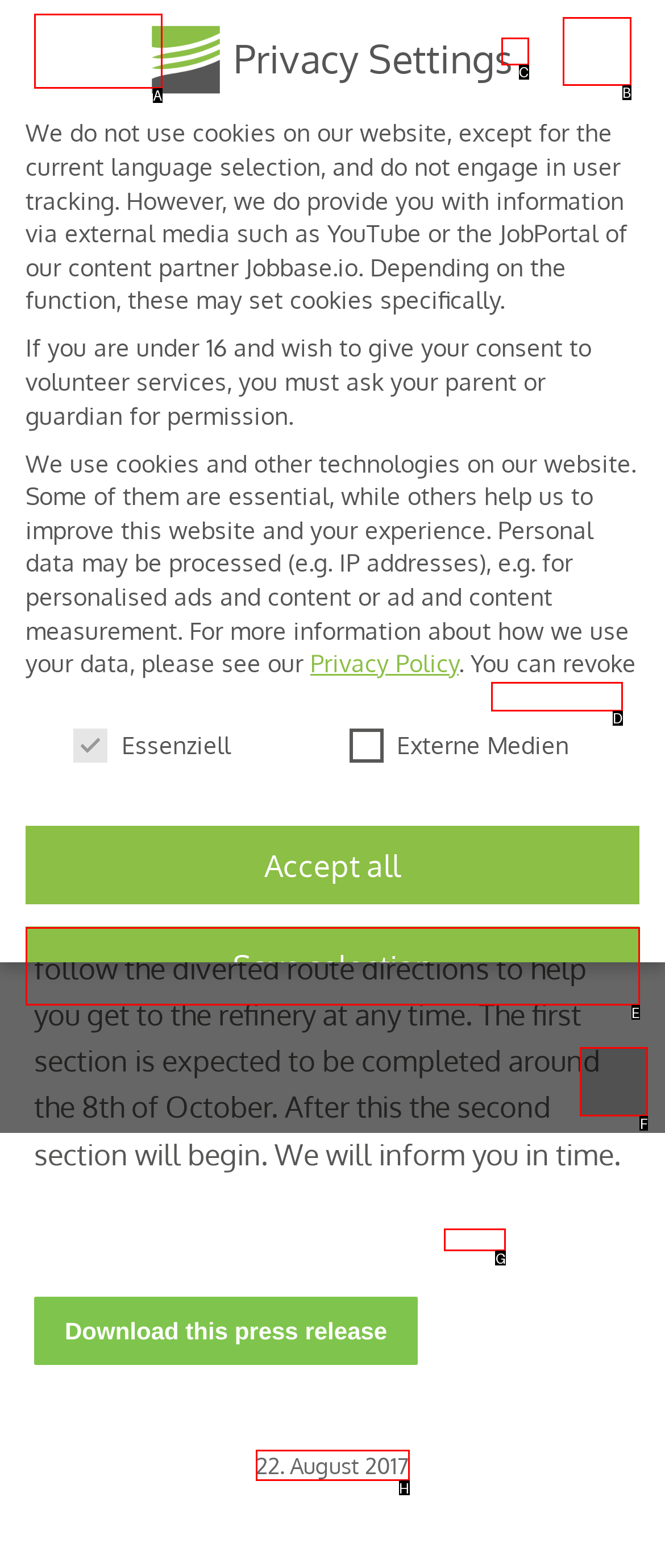Select the appropriate HTML element that needs to be clicked to execute the following task: Go to Top. Respond with the letter of the option.

F